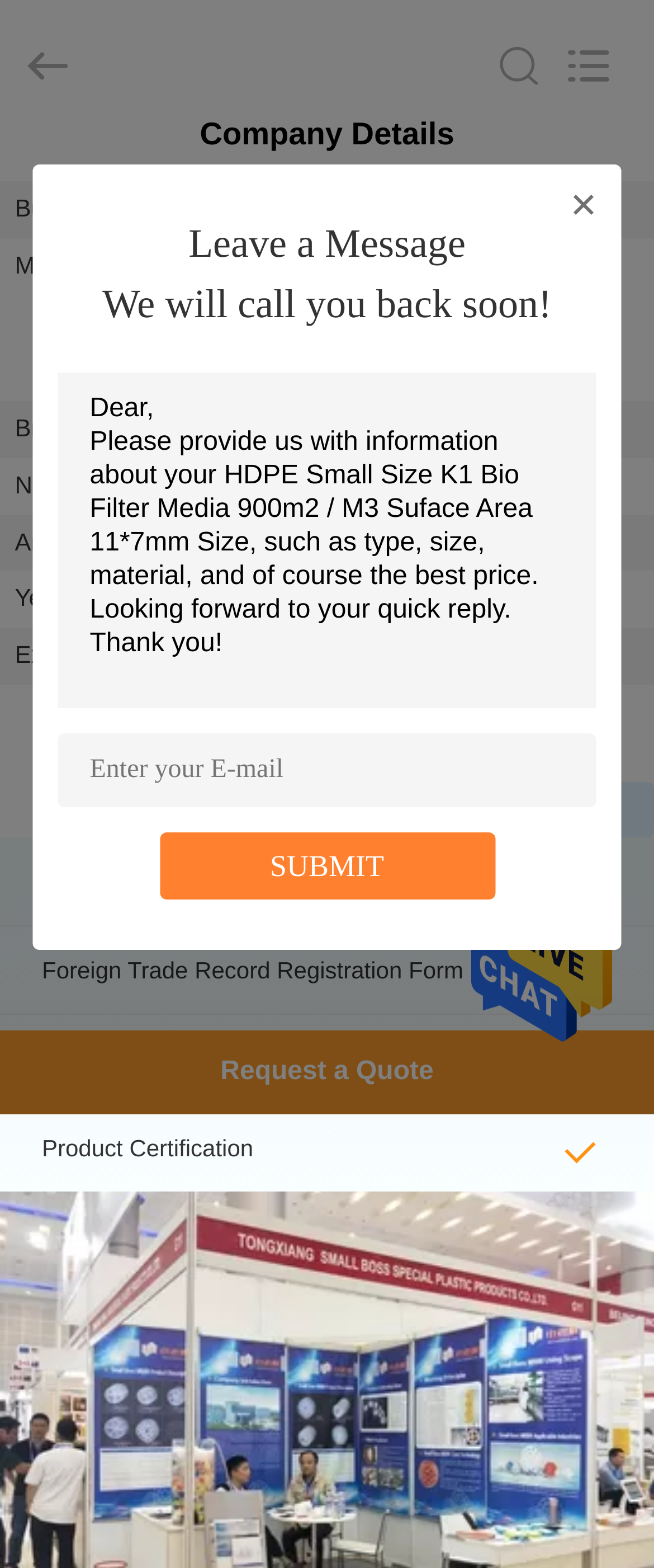Locate the UI element described by name="search" placeholder="Search what you want" in the provided webpage screenshot. Return the bounding box coordinates in the format (top-left x, top-left y, bottom-right x, bottom-right y), ensuring all values are between 0 and 1.

[0.0, 0.0, 0.88, 0.083]